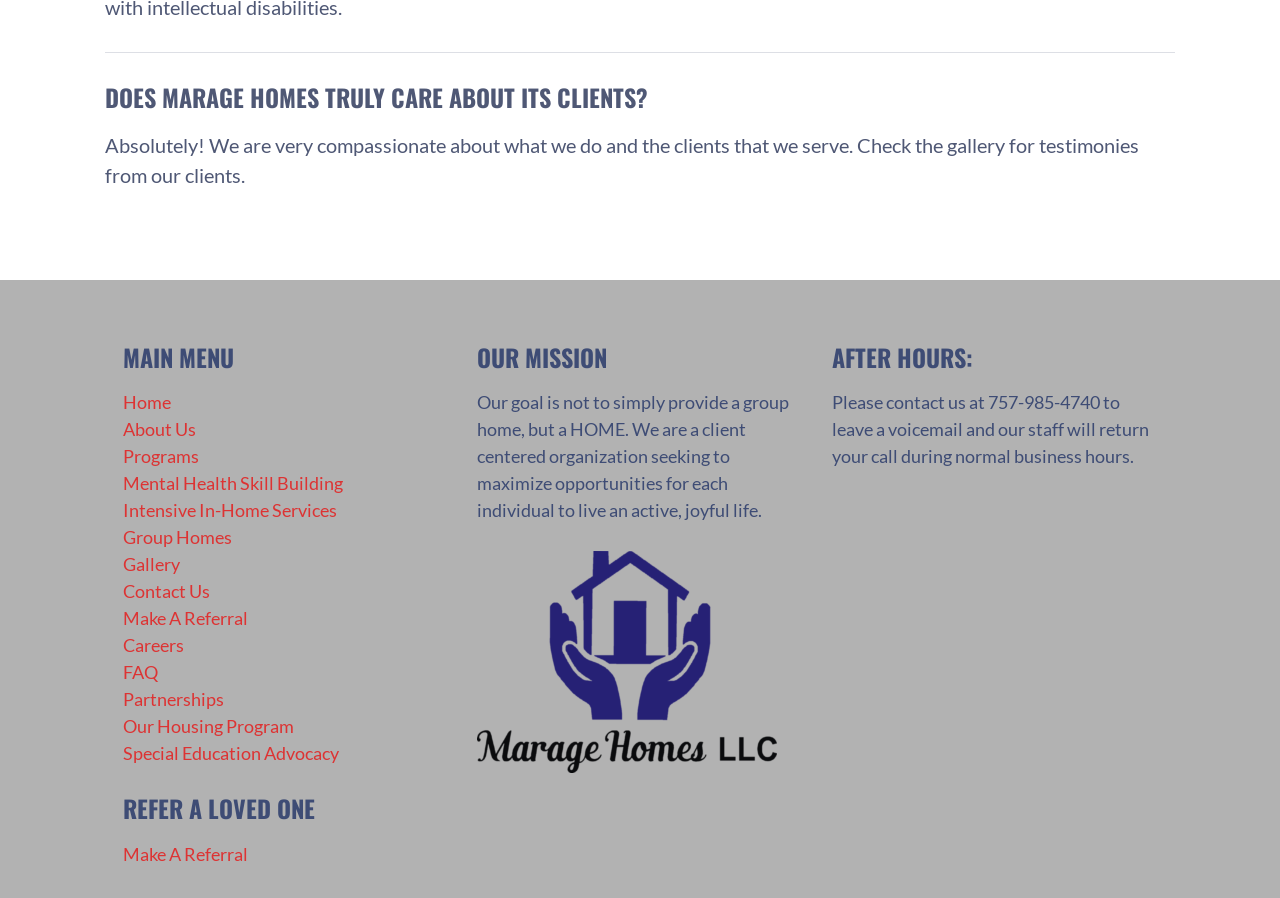Determine the bounding box coordinates of the element that should be clicked to execute the following command: "Contact us after hours".

[0.65, 0.436, 0.898, 0.52]